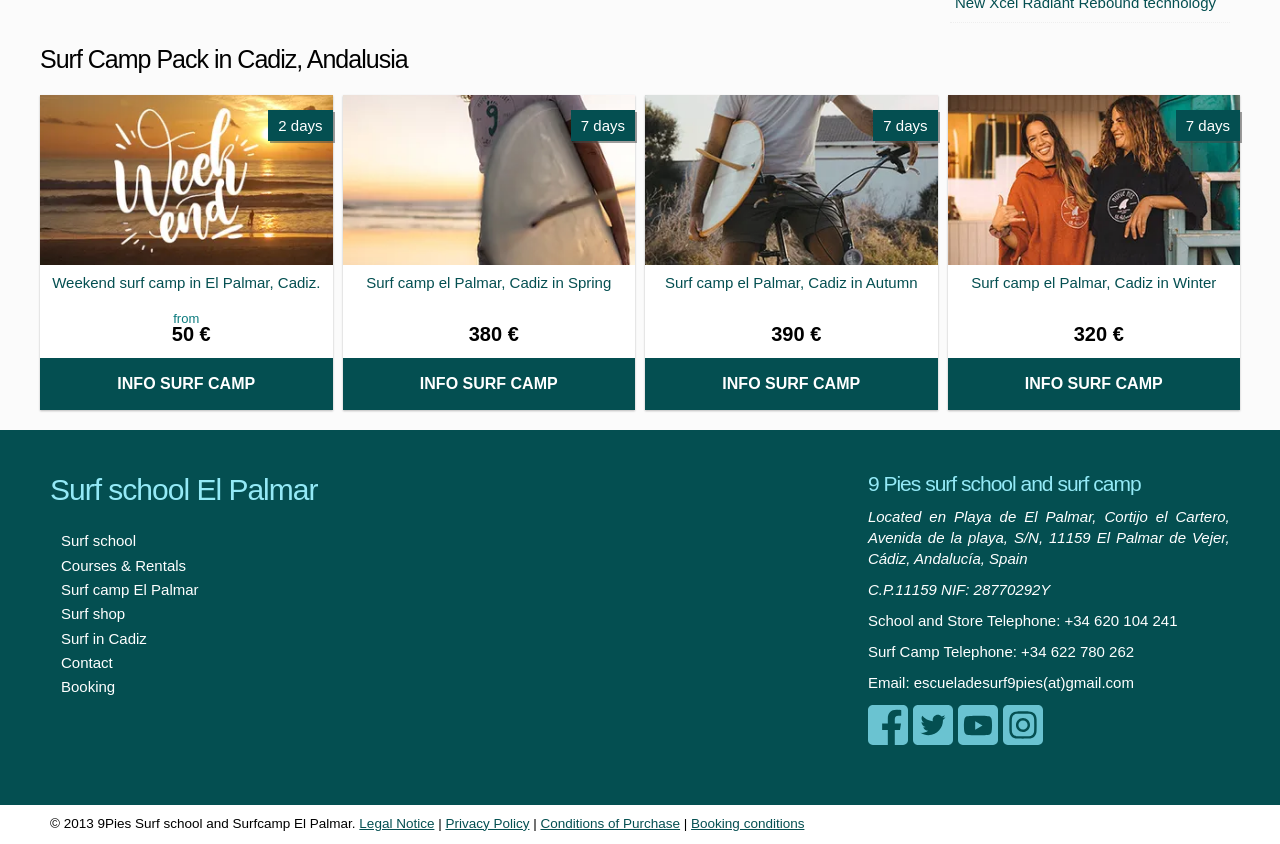From the webpage screenshot, predict the bounding box of the UI element that matches this description: "alt="follow 9 Pies on twitter"".

[0.713, 0.847, 0.744, 0.867]